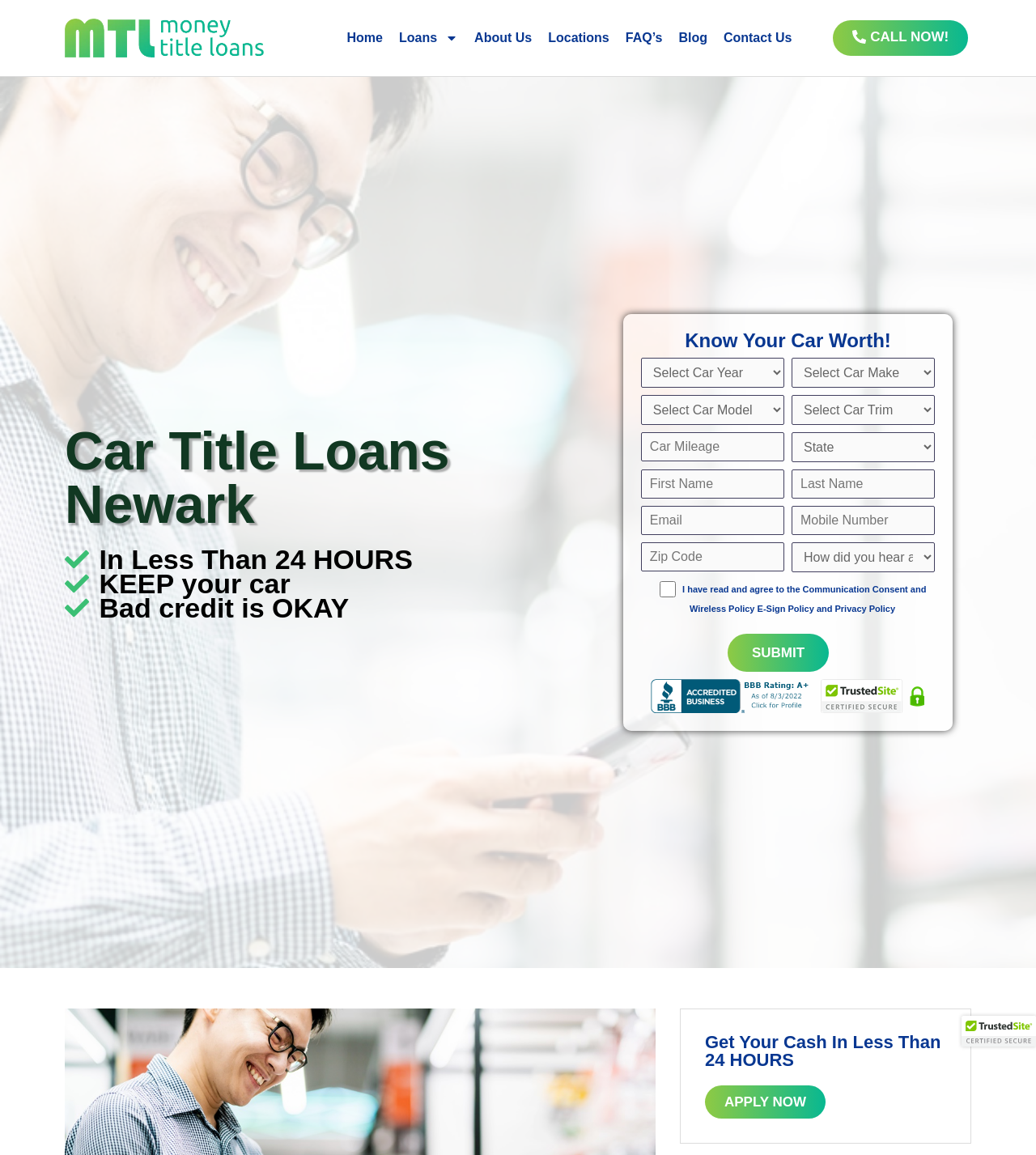Generate the text content of the main heading of the webpage.

Want A High Amount To Address Financial Problems? Search No Further! Apply For Title Loans In Newark